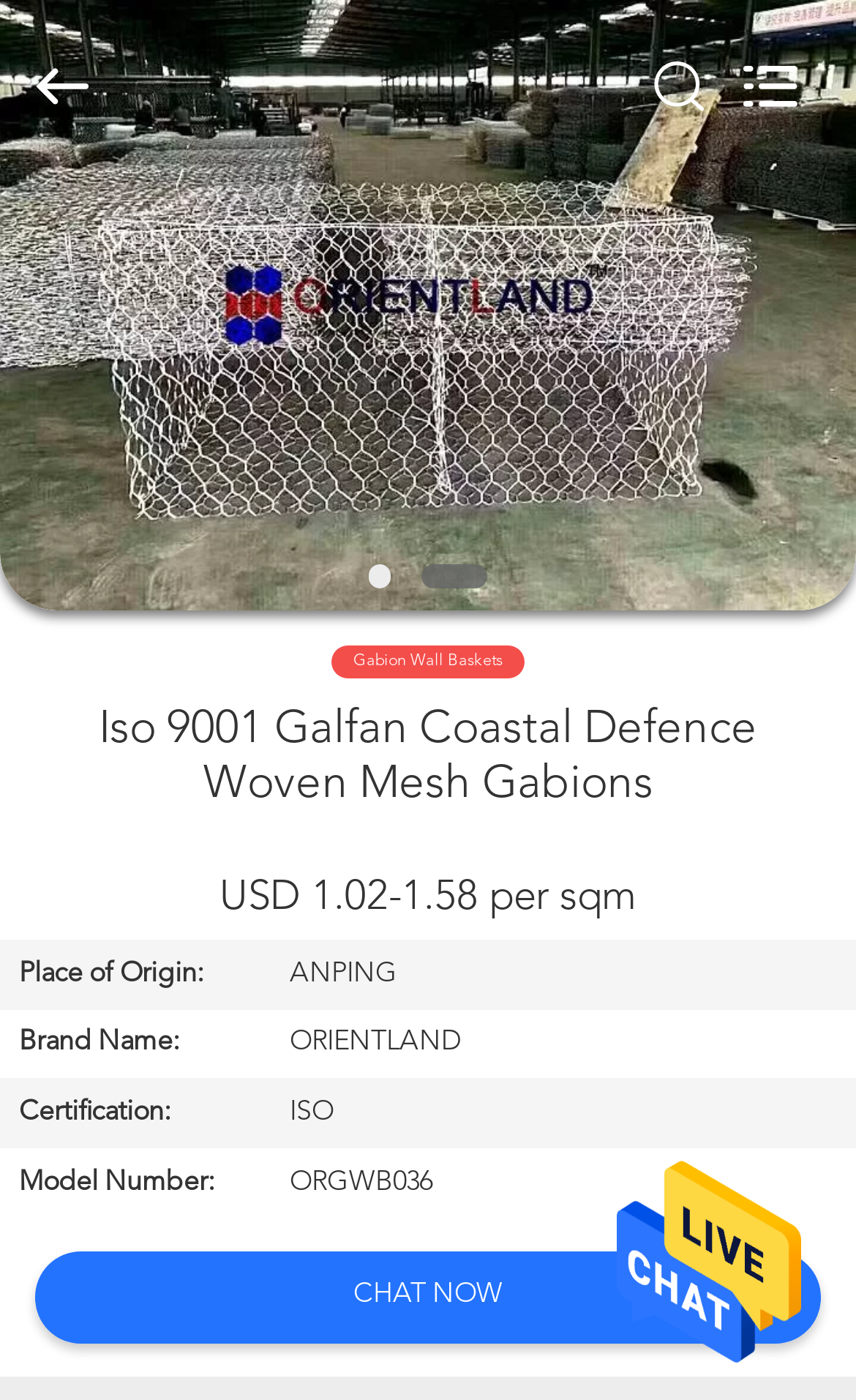Where is the place of origin of the product?
Look at the screenshot and respond with one word or a short phrase.

ANPING